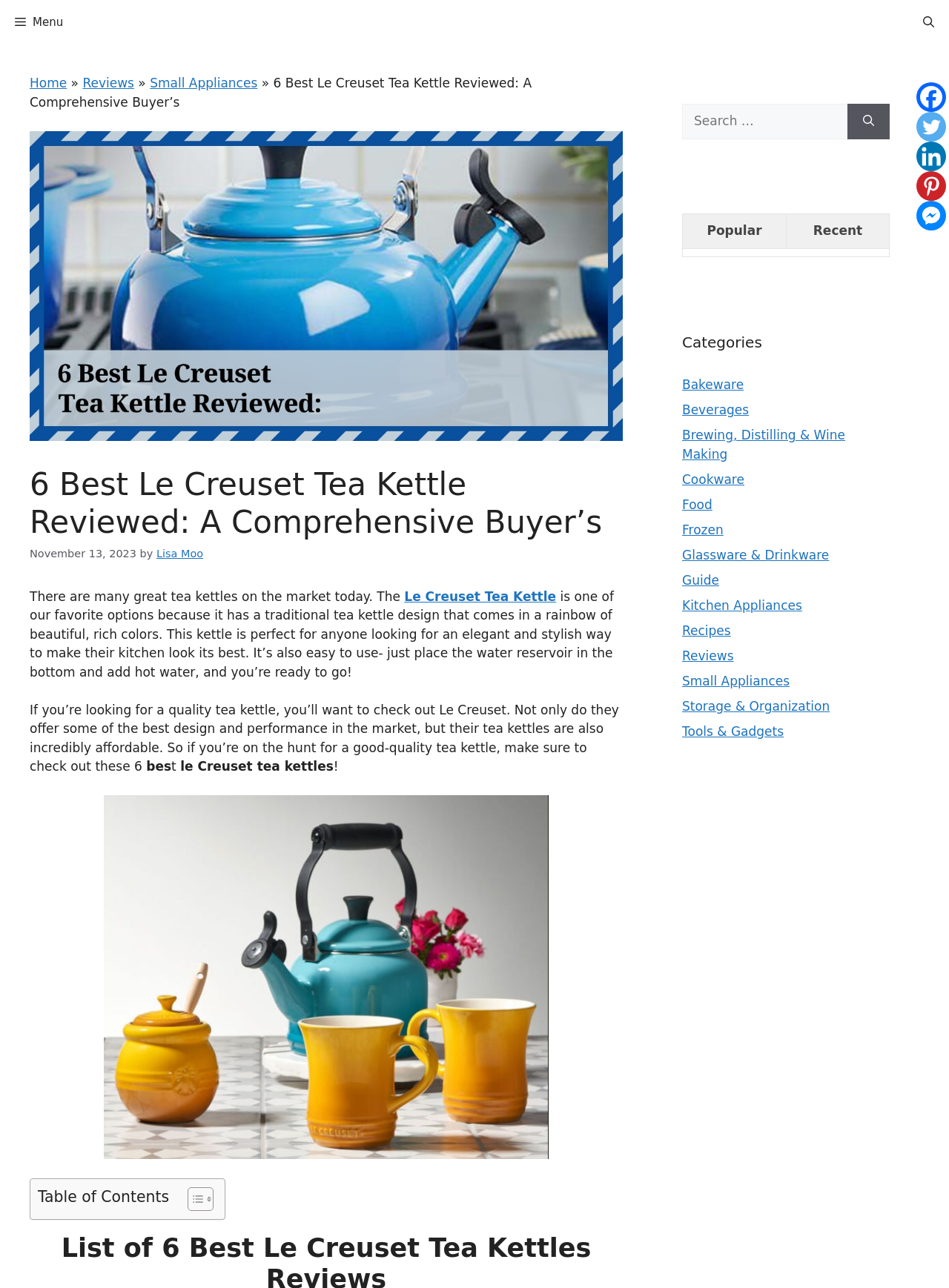What is the brand of tea kettle being reviewed?
Using the information from the image, answer the question thoroughly.

The brand of tea kettle being reviewed can be determined by reading the text on the webpage, which mentions 'Le Creuset Tea Kettle' as one of the favorite options.